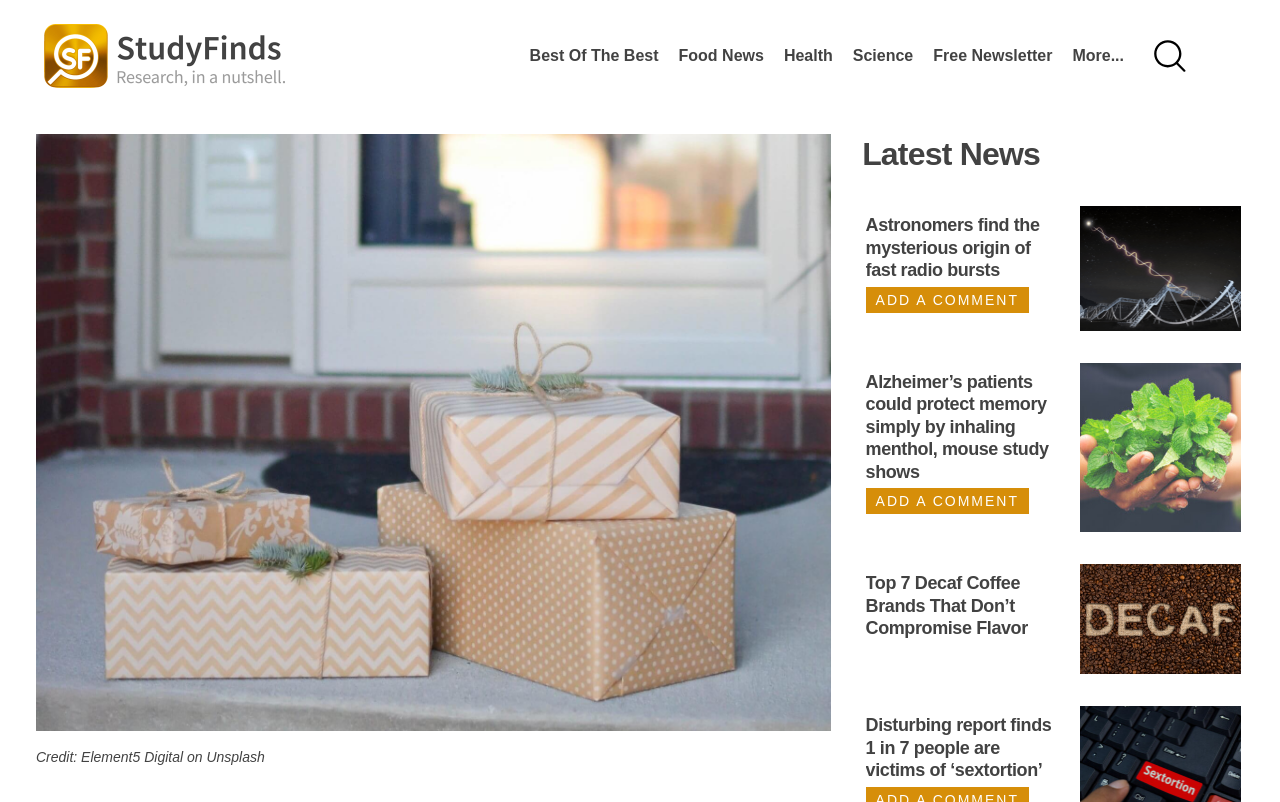What is the topic of the first article?
Answer the question with a single word or phrase, referring to the image.

Astronomers find the mysterious origin of fast radio bursts